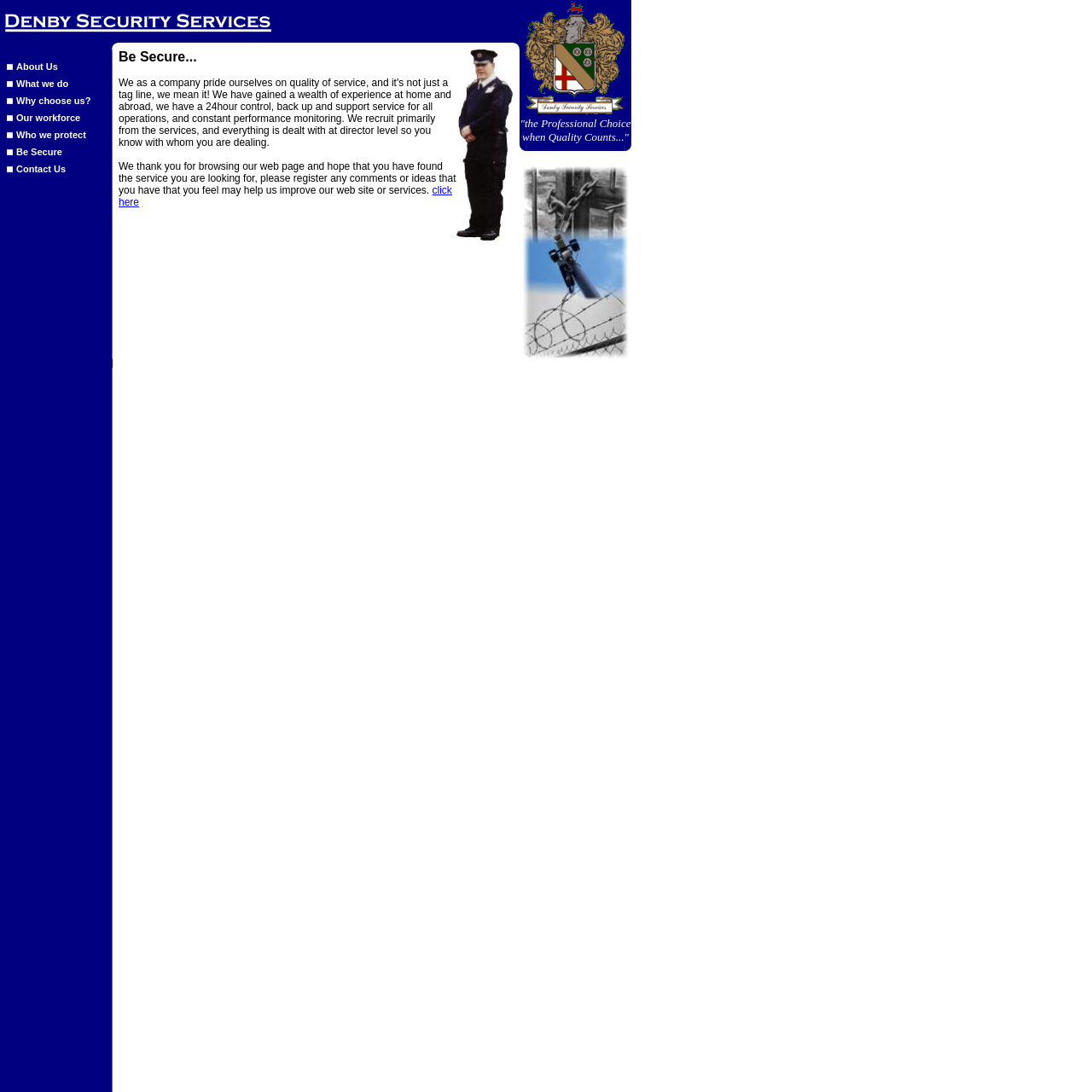What is the purpose of the 'click here' link? Examine the screenshot and reply using just one word or a brief phrase.

To register comments or ideas